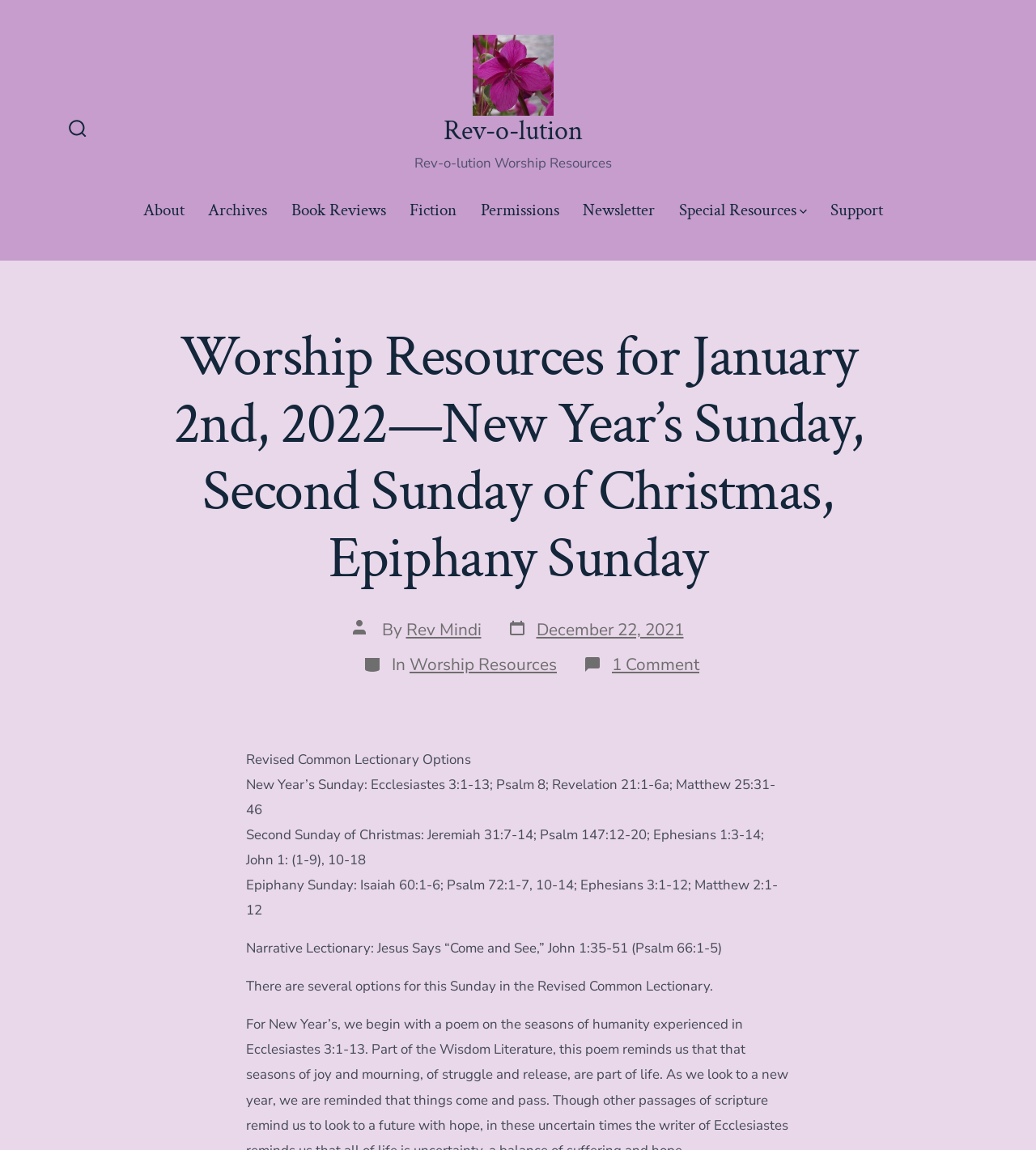What are the options for this Sunday in the Revised Common Lectionary?
Please provide a comprehensive answer based on the details in the screenshot.

I found the answer by looking at the section with the heading 'Revised Common Lectionary Options' and then finding the text 'There are several options for this Sunday in the Revised Common Lectionary'.